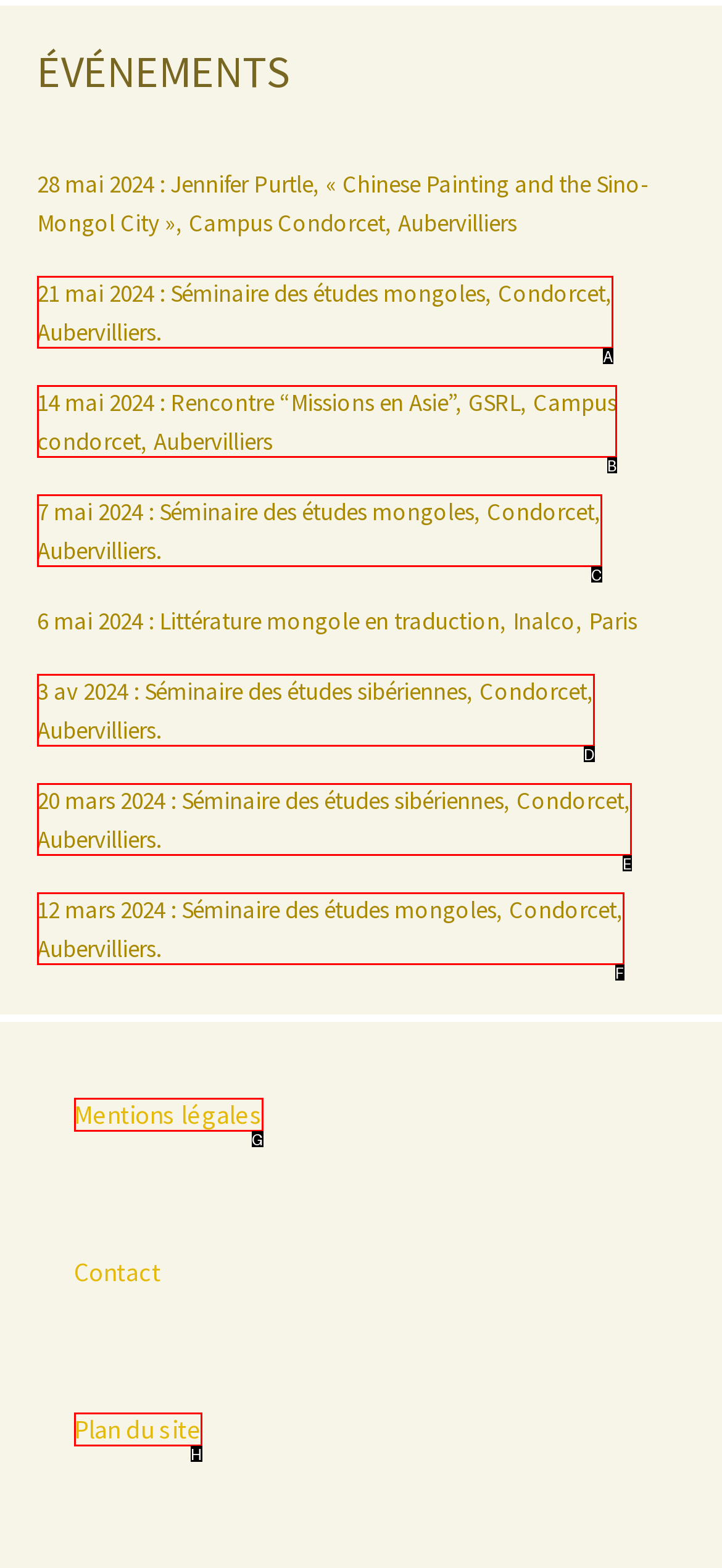Which HTML element among the options matches this description: Plan du site? Answer with the letter representing your choice.

H